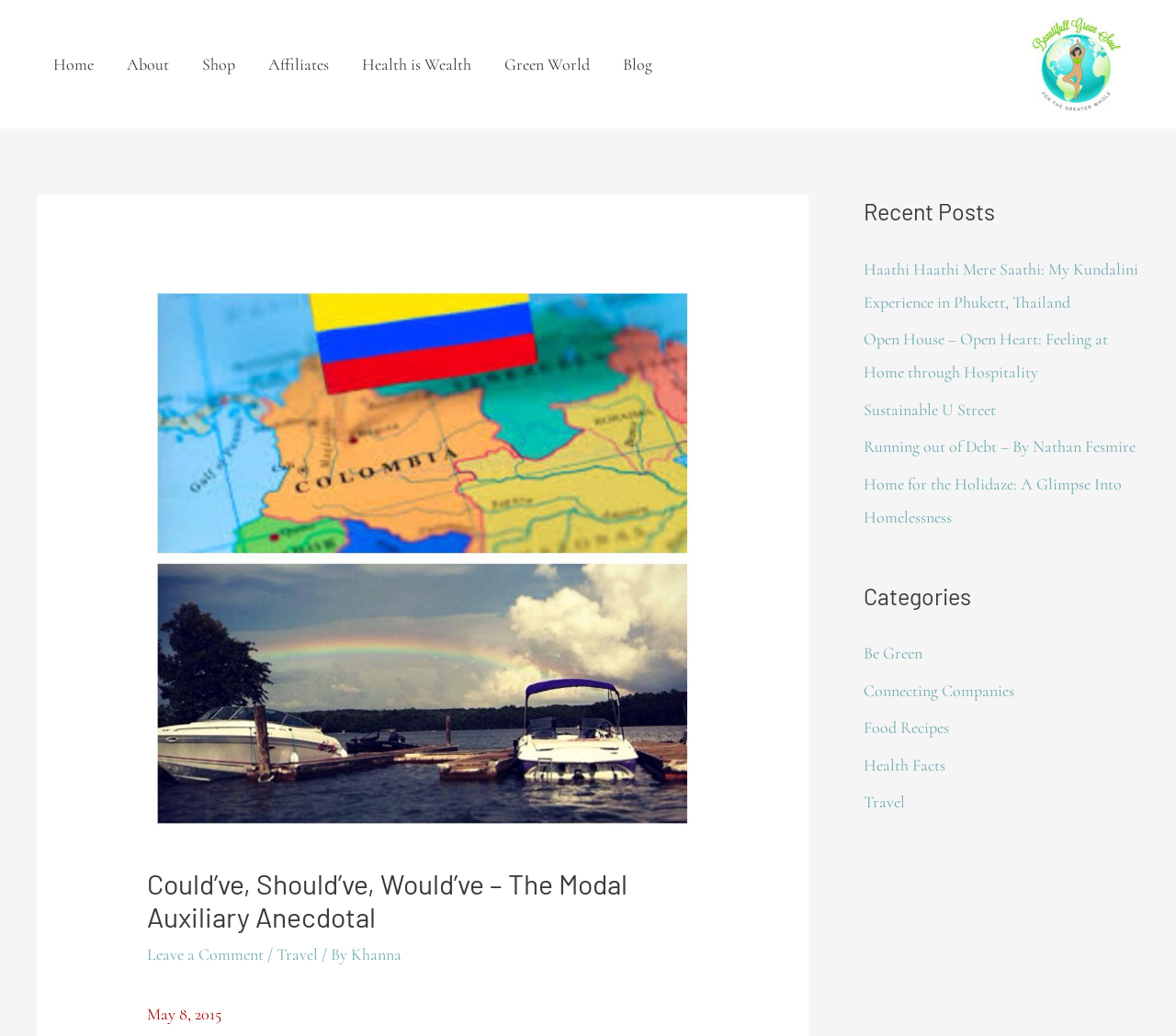How many links are in the 'Recent Posts' section?
Respond to the question with a single word or phrase according to the image.

5